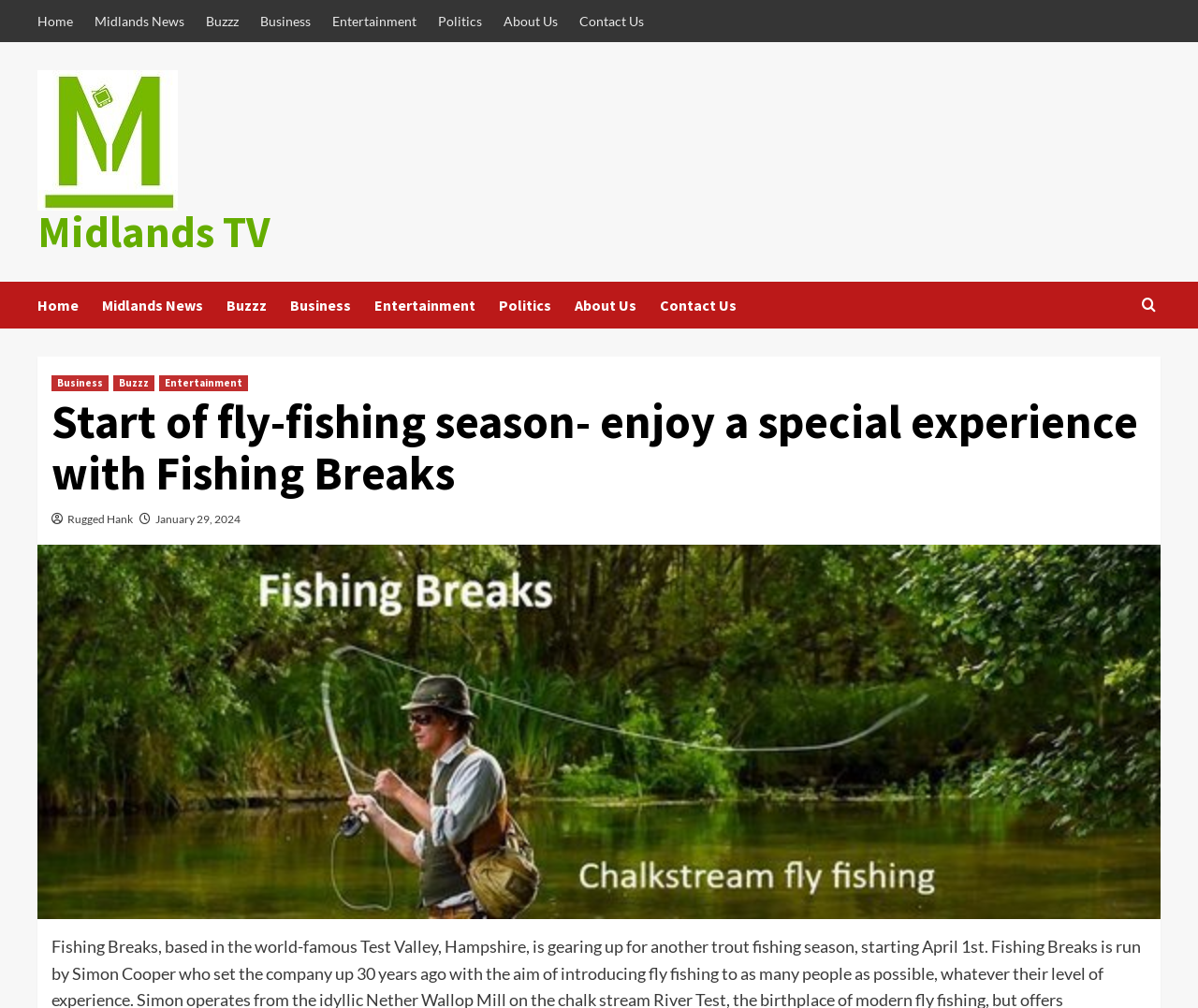Answer this question using a single word or a brief phrase:
Is there a search icon on the page?

Yes